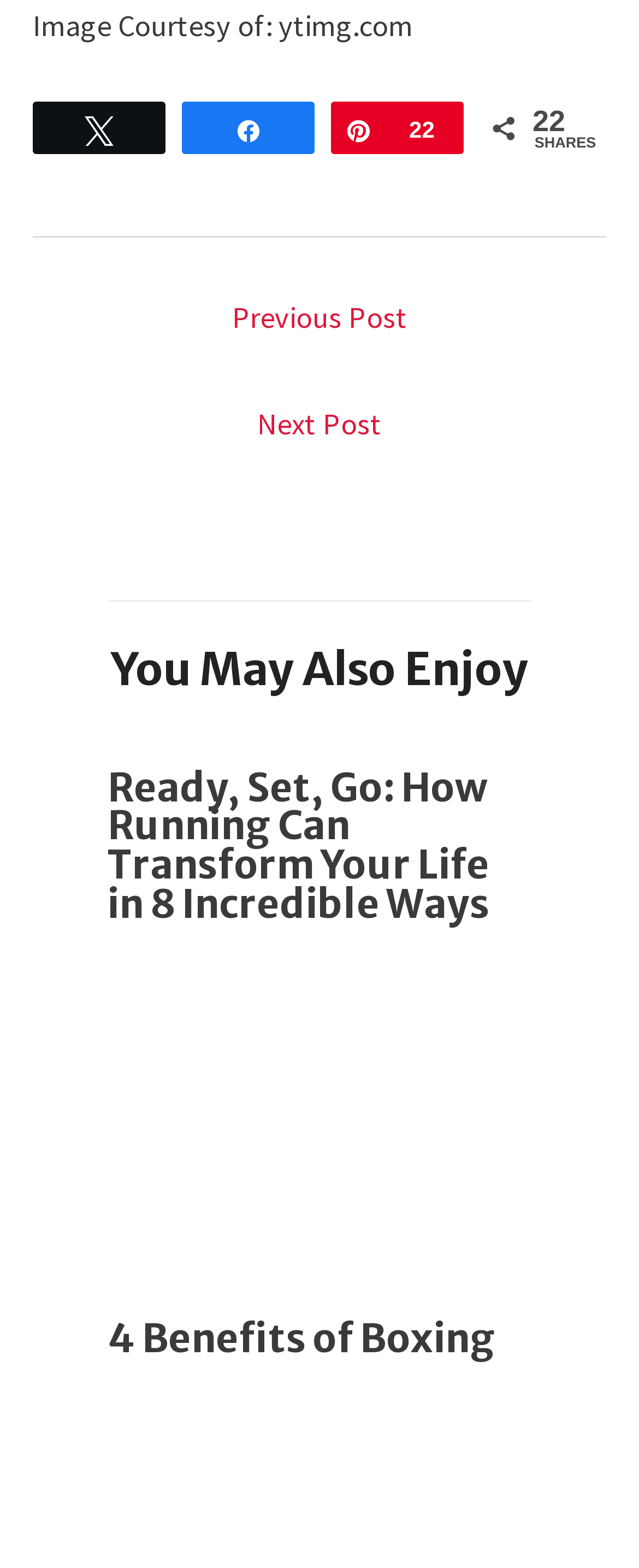Respond with a single word or phrase:
How many links are there in the 'Post navigation' section?

2